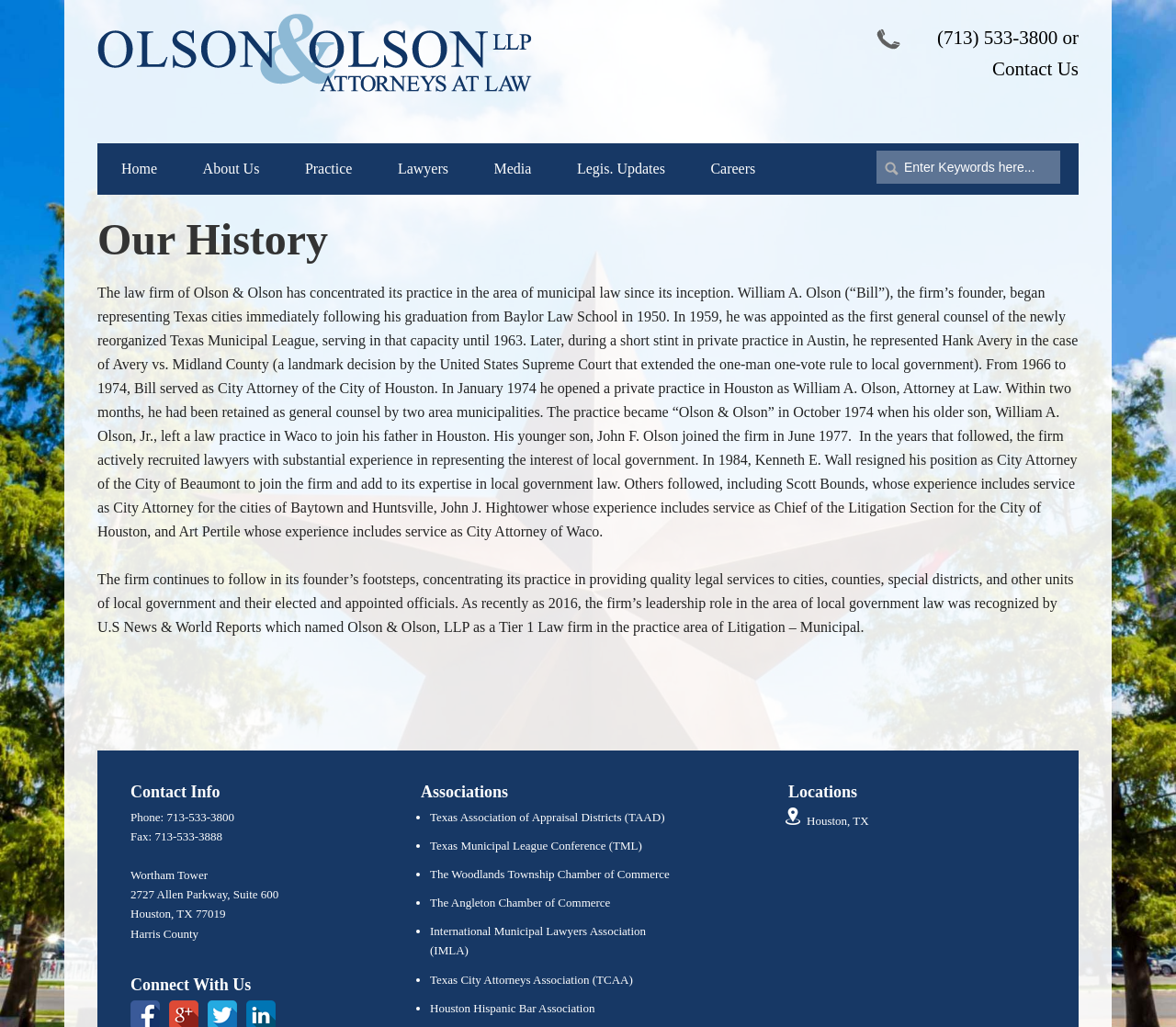Based on the element description, predict the bounding box coordinates (top-left x, top-left y, bottom-right x, bottom-right y) for the UI element in the screenshot: Legis. Updates

[0.47, 0.14, 0.581, 0.19]